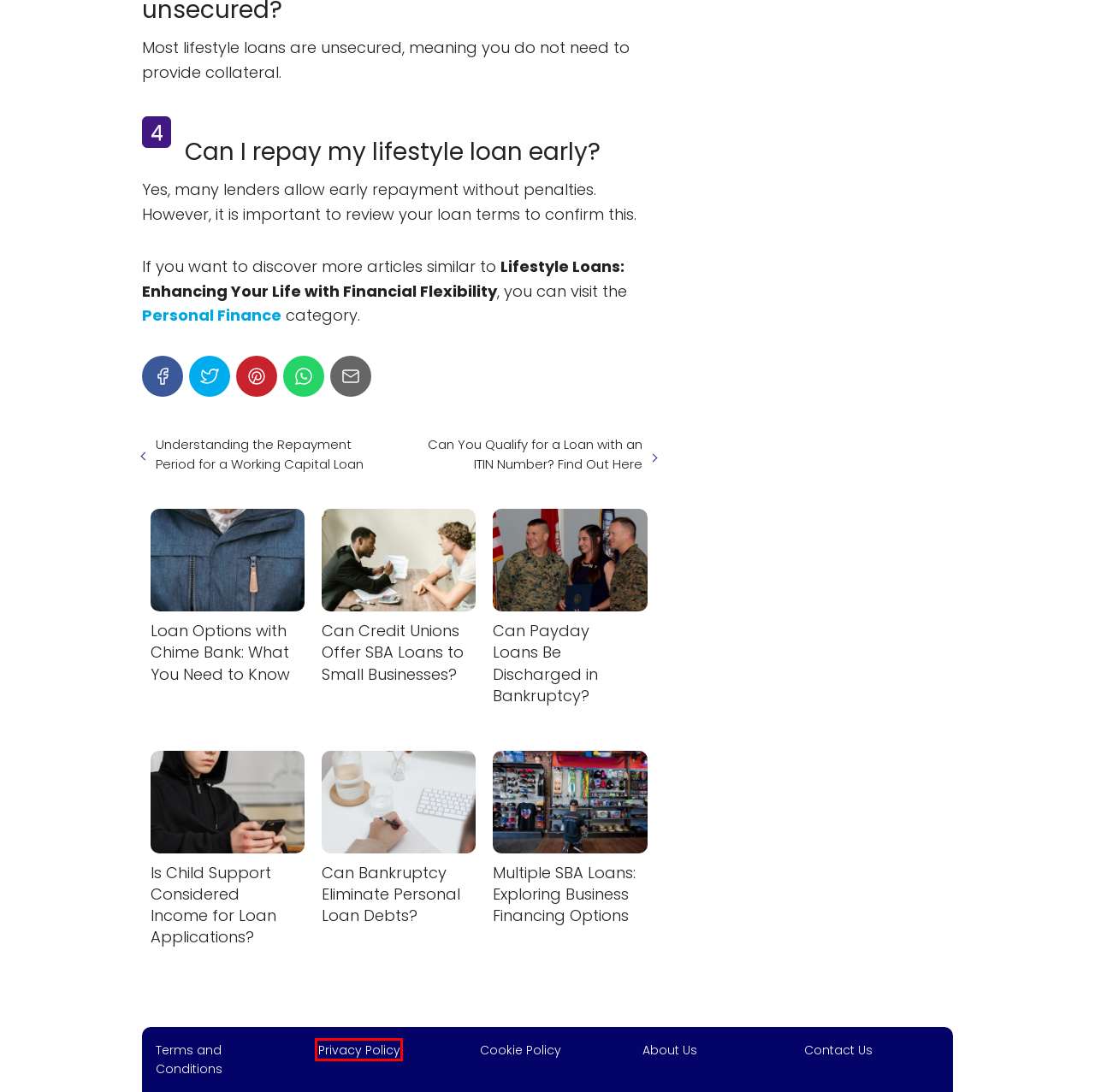You see a screenshot of a webpage with a red bounding box surrounding an element. Pick the webpage description that most accurately represents the new webpage after interacting with the element in the red bounding box. The options are:
A. Loan Options with Chime Bank: What You Need to Know
B. Can You Qualify for a Loan with an ITIN Number? Find Out Here
C. Is Child Support Considered Income for Loan Applications?
D. Terms and Conditions - Get Your Loan
E. Can Payday Loans Be Discharged in Bankruptcy?
F. Privacy Policy - Get Your Loan
G. Multiple SBA Loans: Exploring Business Financing Options
H. Can Credit Unions Offer SBA Loans to Small Businesses?

F